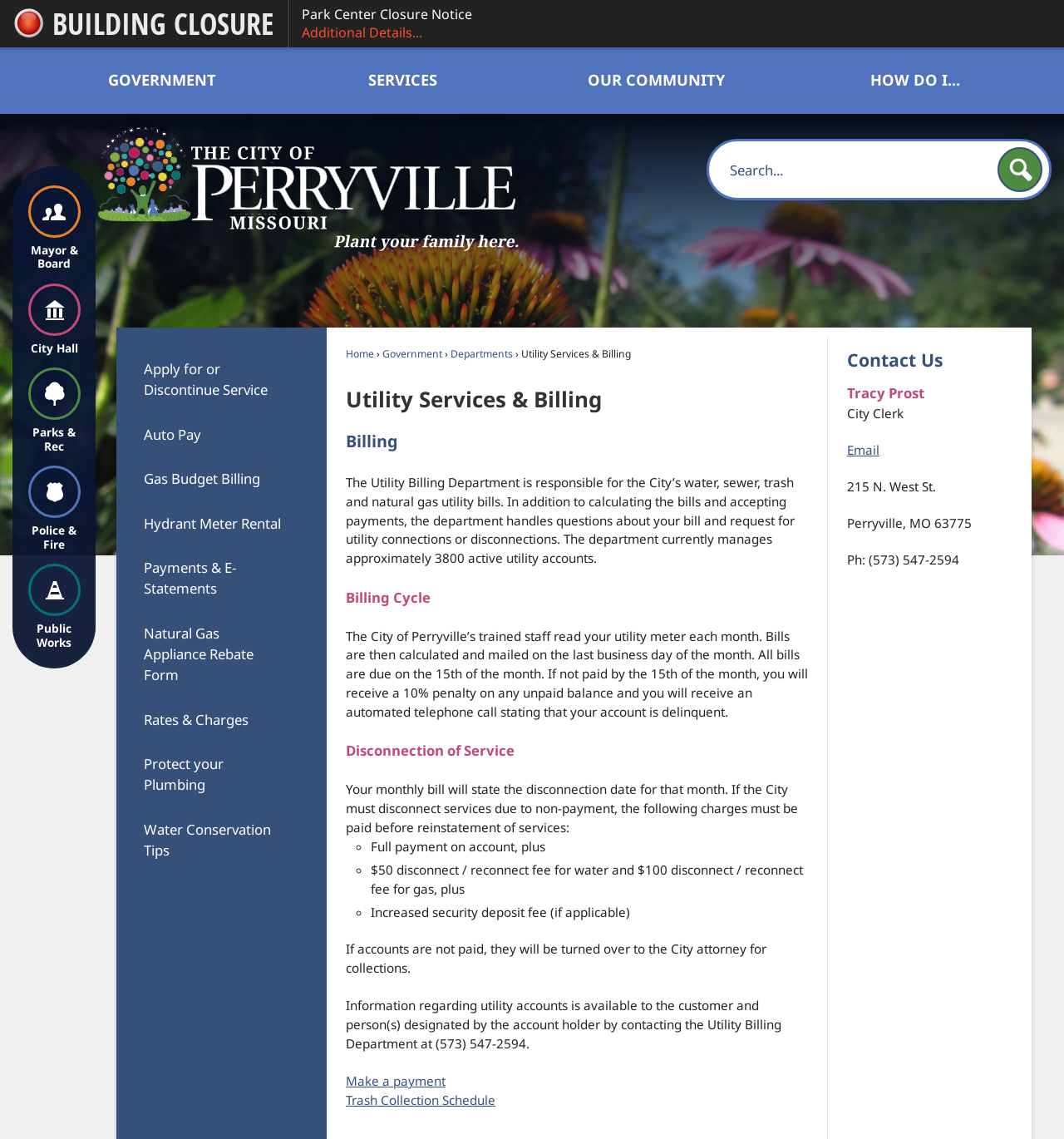Extract the bounding box coordinates of the UI element described by: "Make a payment". The coordinates should include four float numbers ranging from 0 to 1, e.g., [left, top, right, bottom].

[0.325, 0.942, 0.419, 0.956]